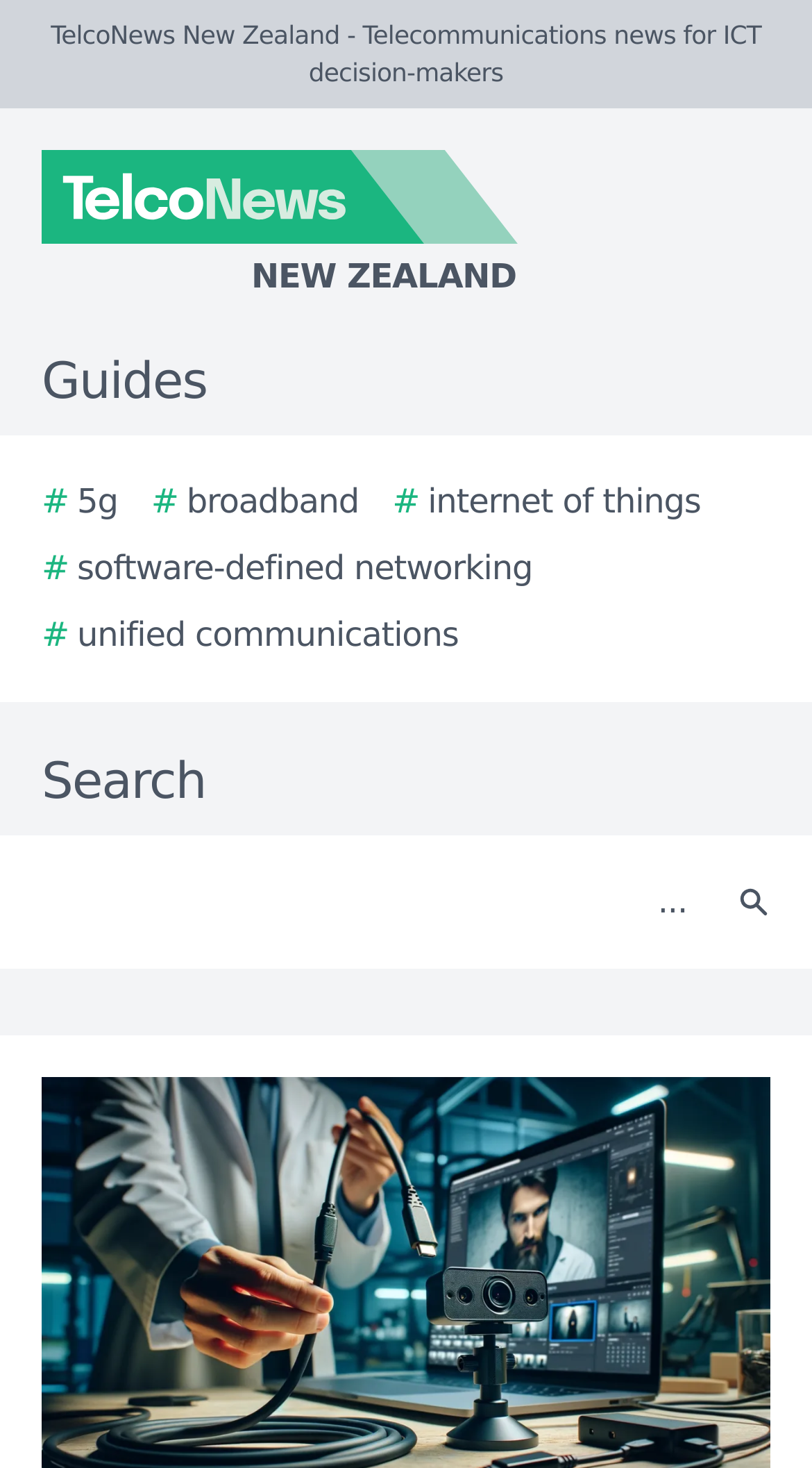How many links are there under the 'Guides' section?
Using the information from the image, answer the question thoroughly.

I counted the number of links under the 'Guides' section, which are '# 5g', '# broadband', '# internet of things', '# software-defined networking', and '# unified communications'.